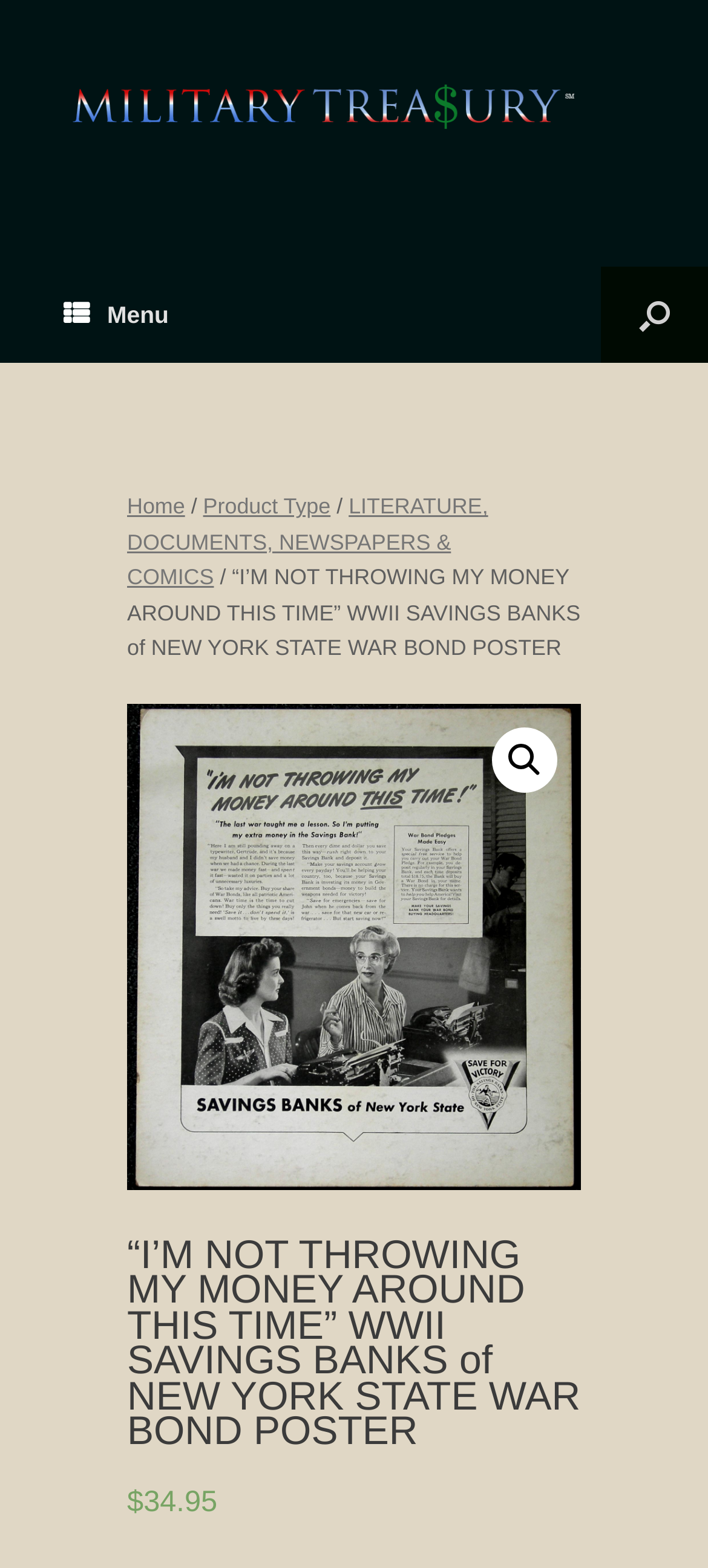Find and provide the bounding box coordinates for the UI element described with: "LITERATURE, DOCUMENTS, NEWSPAPERS & COMICS".

[0.179, 0.315, 0.689, 0.376]